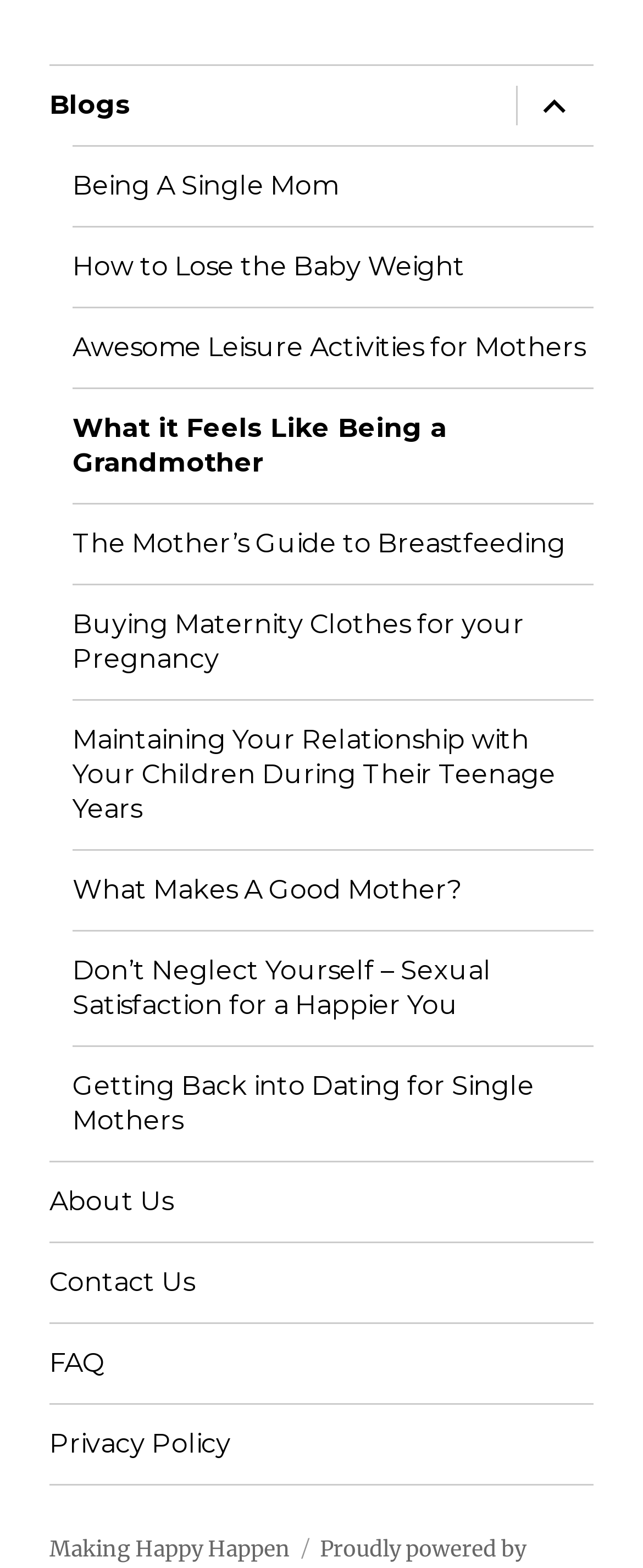Use the details in the image to answer the question thoroughly: 
How many links are in the footer menu?

I counted the number of links under the 'Footer Primary Menu' navigation element, which includes links like 'Blogs', 'About Us', 'Contact Us', and others, totaling 14 links.